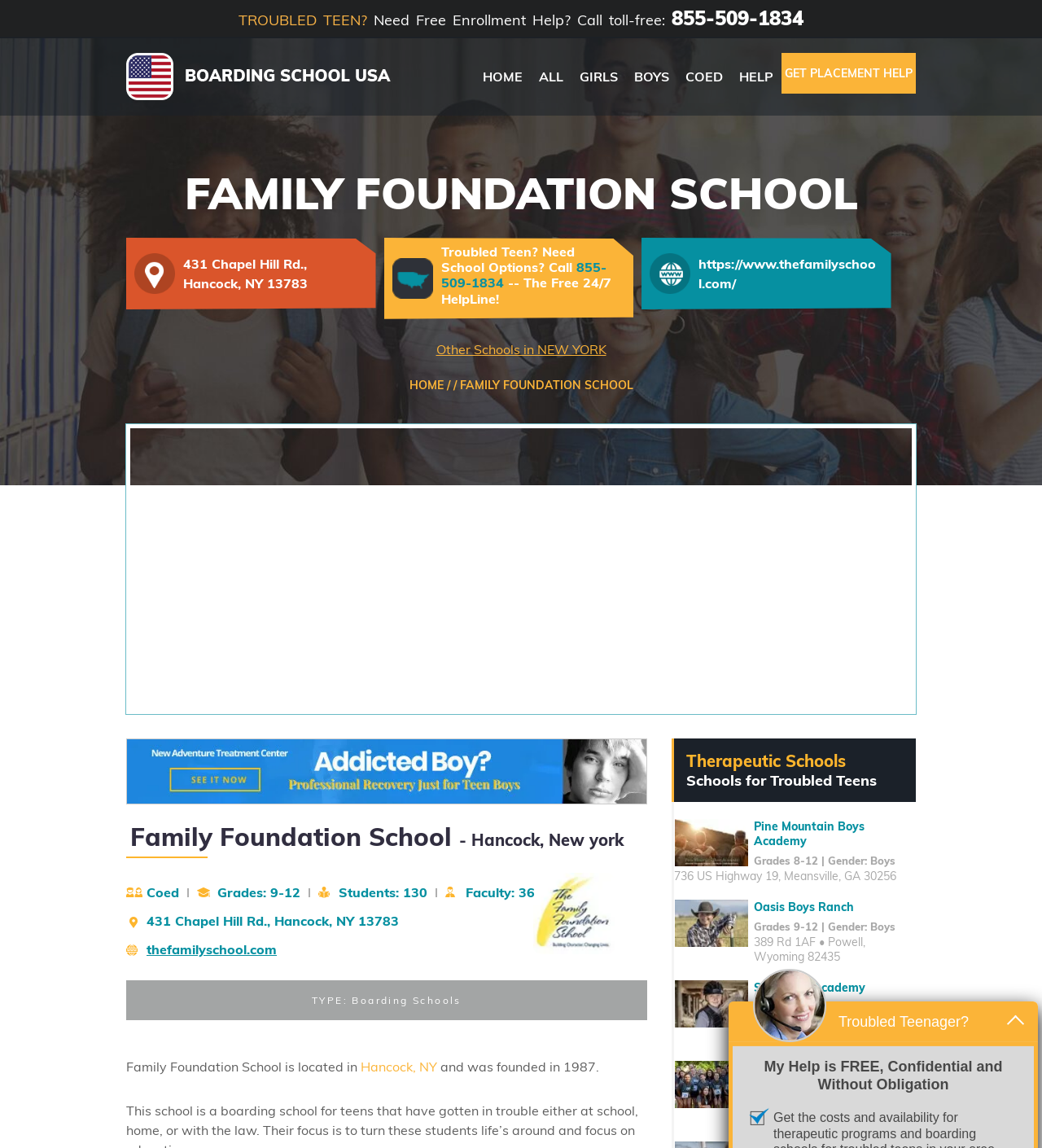Identify the main title of the webpage and generate its text content.

FAMILY FOUNDATION SCHOOL